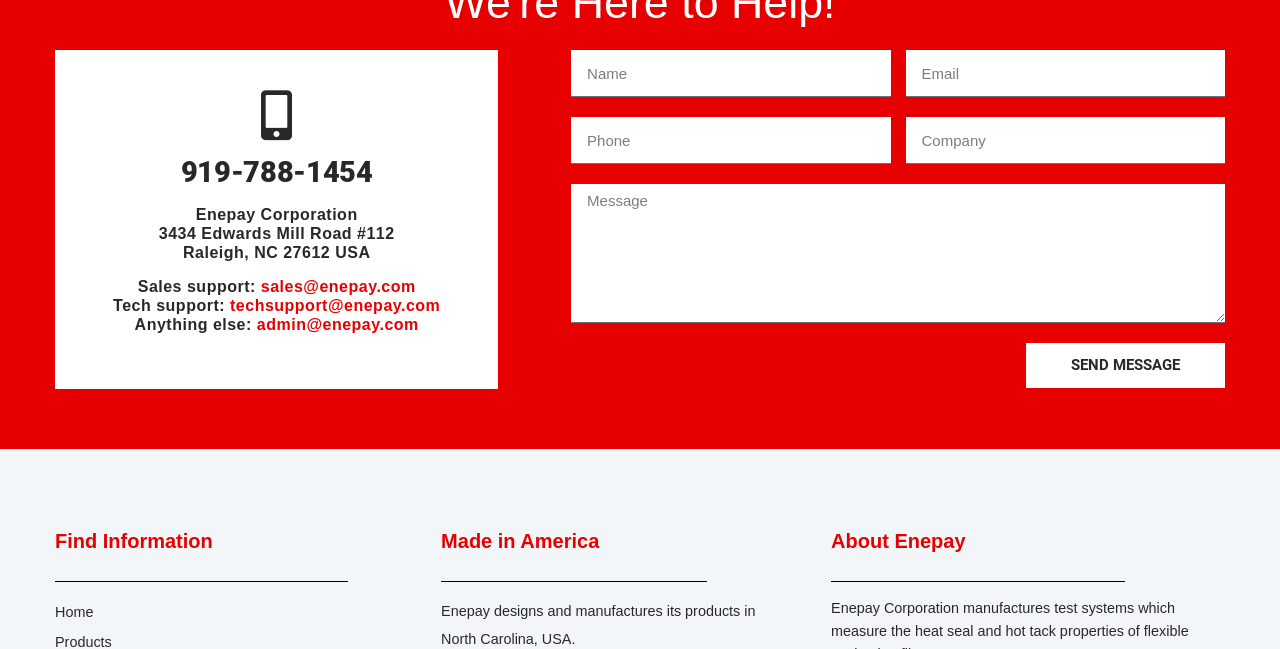Determine the coordinates of the bounding box that should be clicked to complete the instruction: "Contact sales support". The coordinates should be represented by four float numbers between 0 and 1: [left, top, right, bottom].

[0.204, 0.428, 0.325, 0.454]